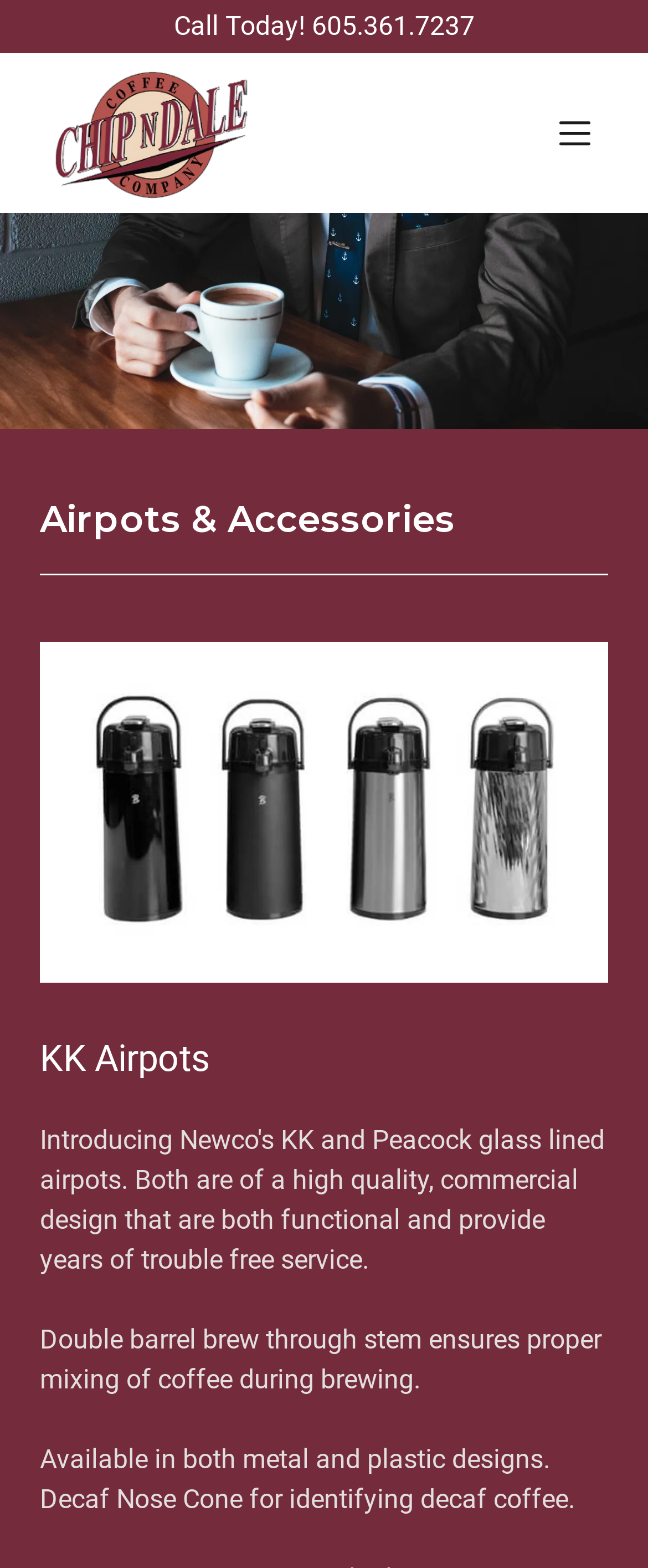What type of products does Chip N Dale Coffee Company offer?
Carefully analyze the image and provide a thorough answer to the question.

The webpage has a heading 'Airpots & Accessories' and features images of coffee airpots, indicating that the company offers these types of products.